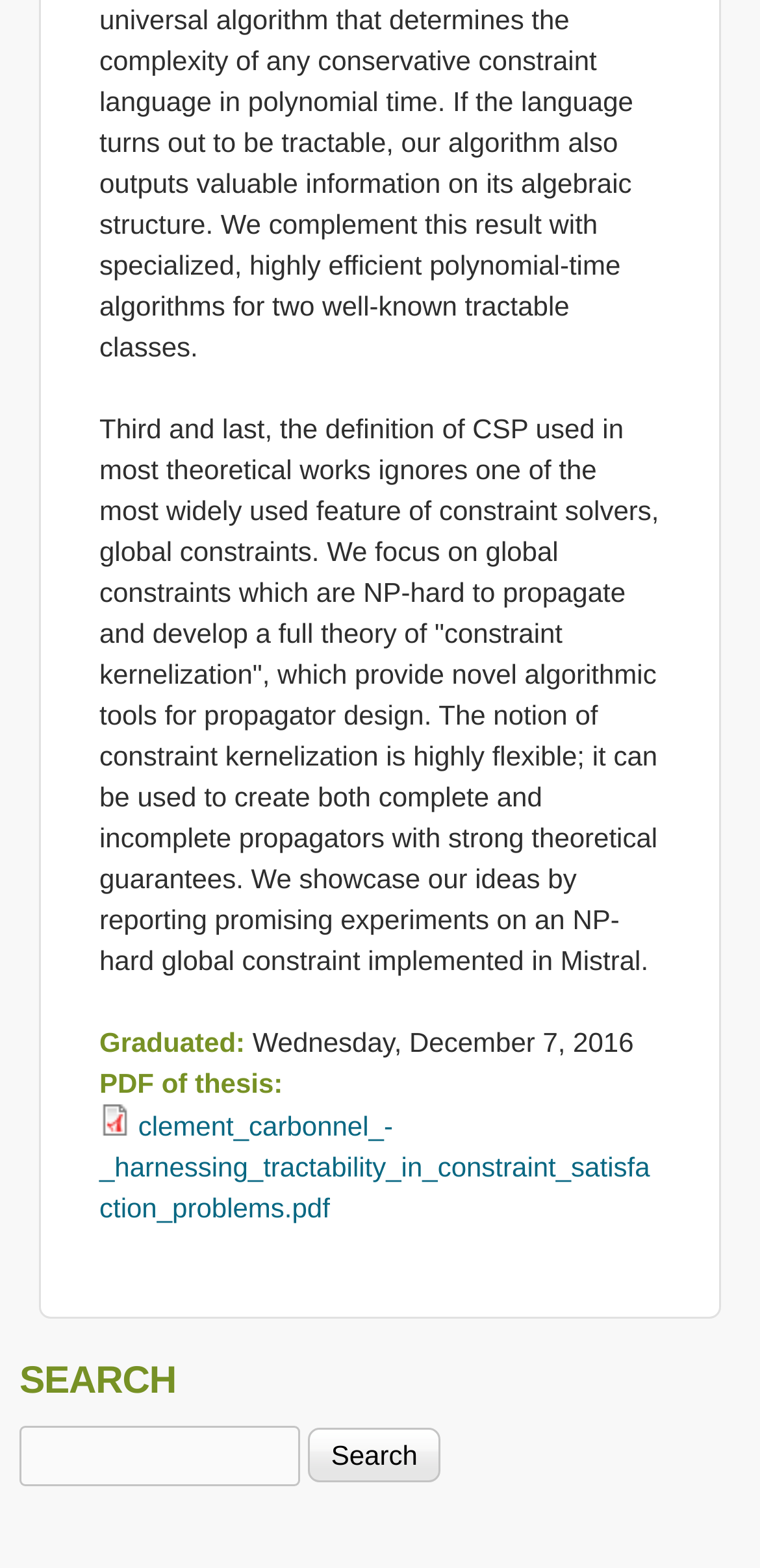What is the name of the author of the thesis? Analyze the screenshot and reply with just one word or a short phrase.

Clement Carbonnel